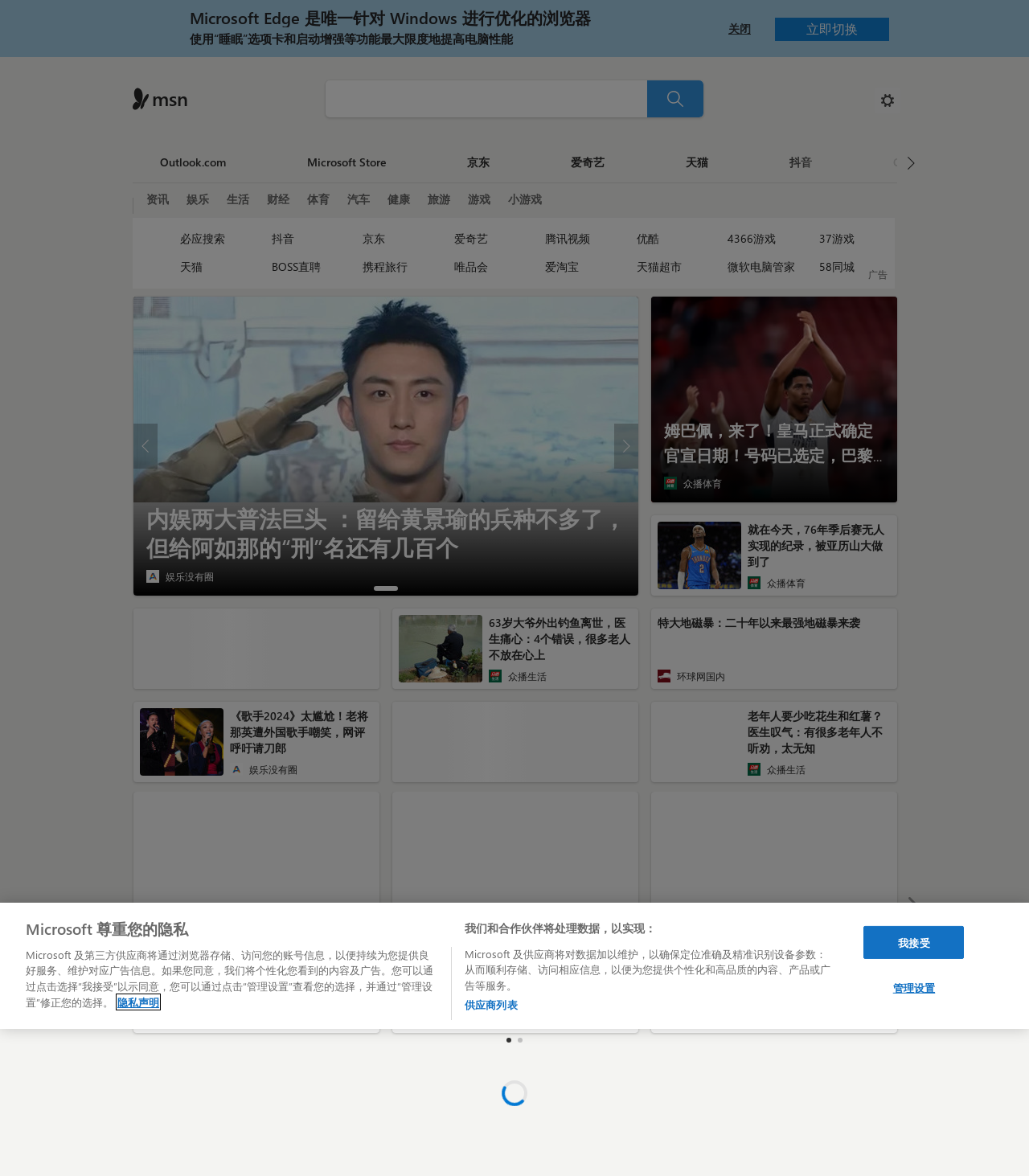What is the name of the website?
Using the information presented in the image, please offer a detailed response to the question.

The name of the website can be found at the top left corner of the webpage, where it says 'MSN 中国'.